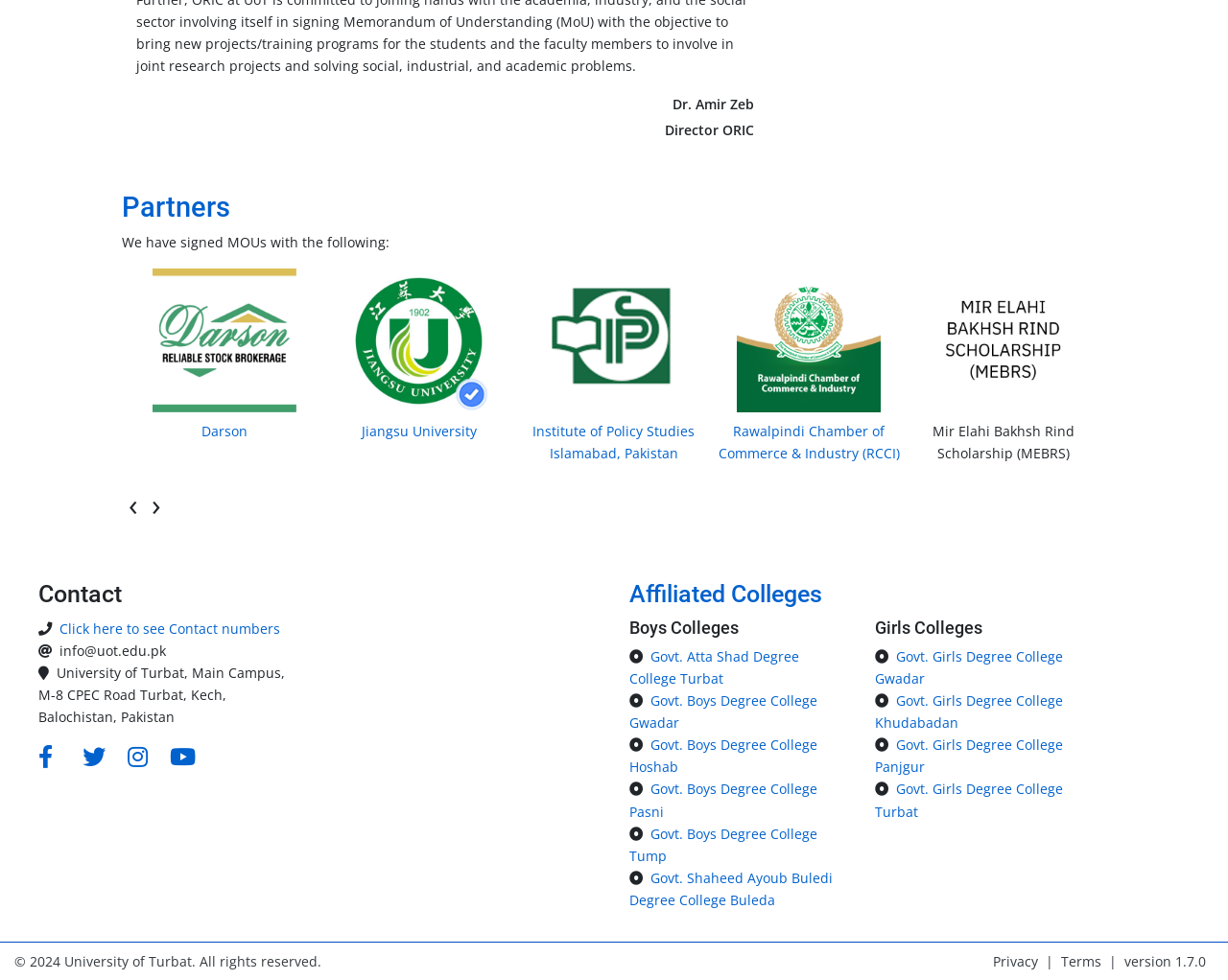What is the name of the director?
From the details in the image, answer the question comprehensively.

The name of the director is mentioned at the top of the webpage, 'Dr. Amir Zeb', which is a StaticText element with bounding box coordinates [0.548, 0.096, 0.614, 0.115].